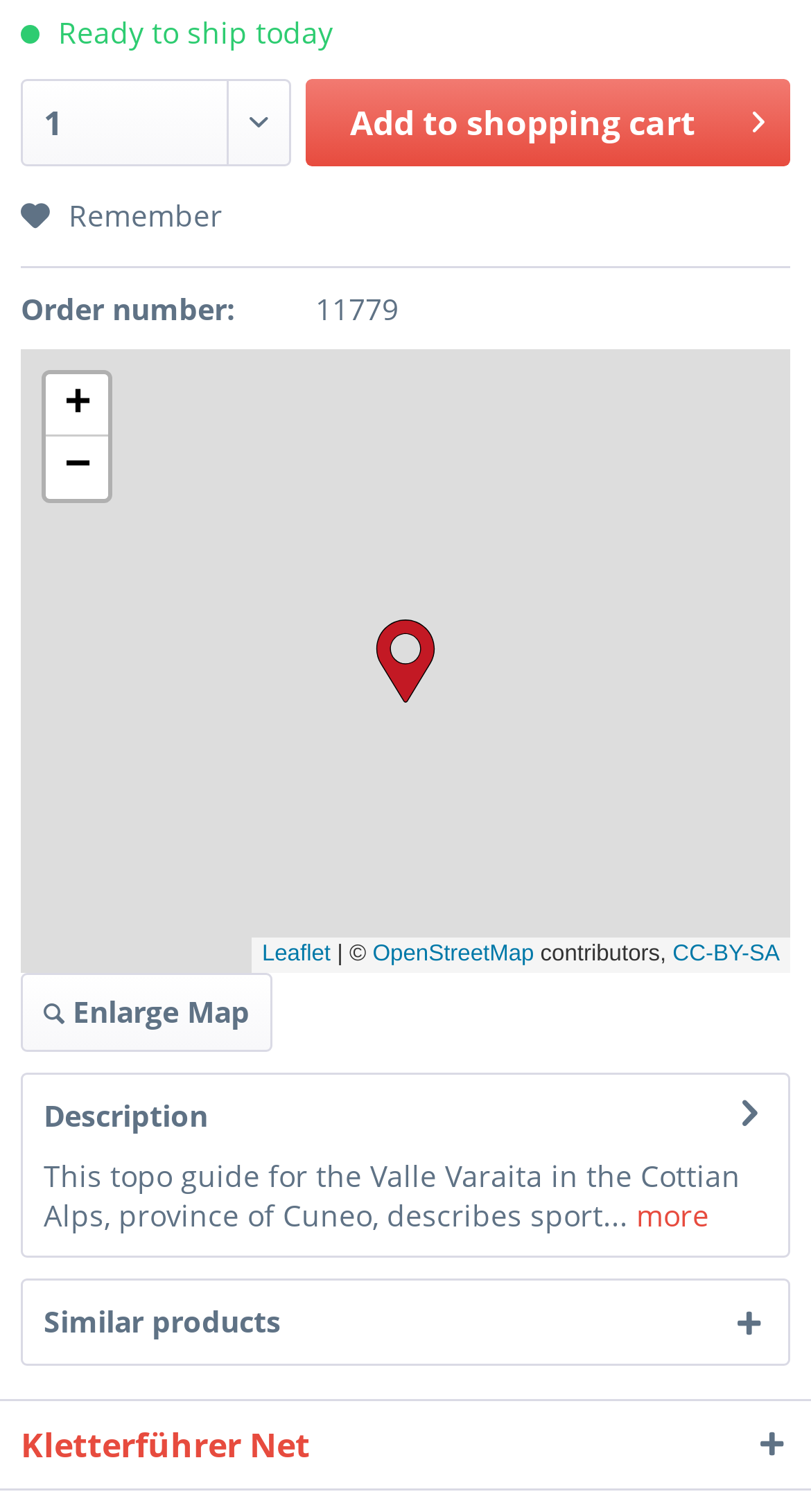What is the name of the Alps mentioned in the description?
Refer to the image and give a detailed answer to the query.

The description mentions the Valle Varaita in the Cottian Alps, which is a province of Cuneo. The Cottian Alps are a mountain range mentioned in the context of the topo guide.